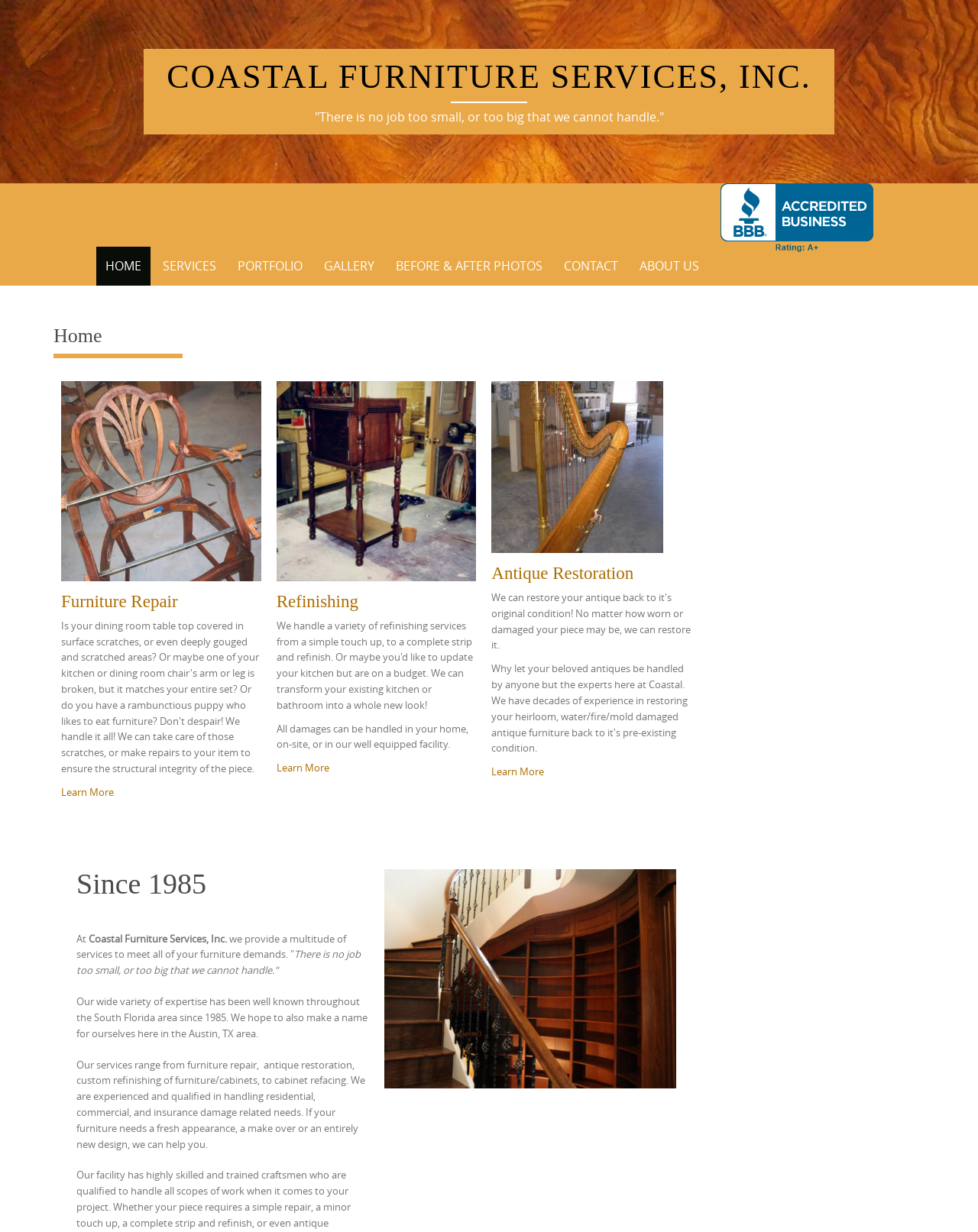Please identify the bounding box coordinates of the area that needs to be clicked to fulfill the following instruction: "Click on HOME."

[0.098, 0.2, 0.154, 0.232]